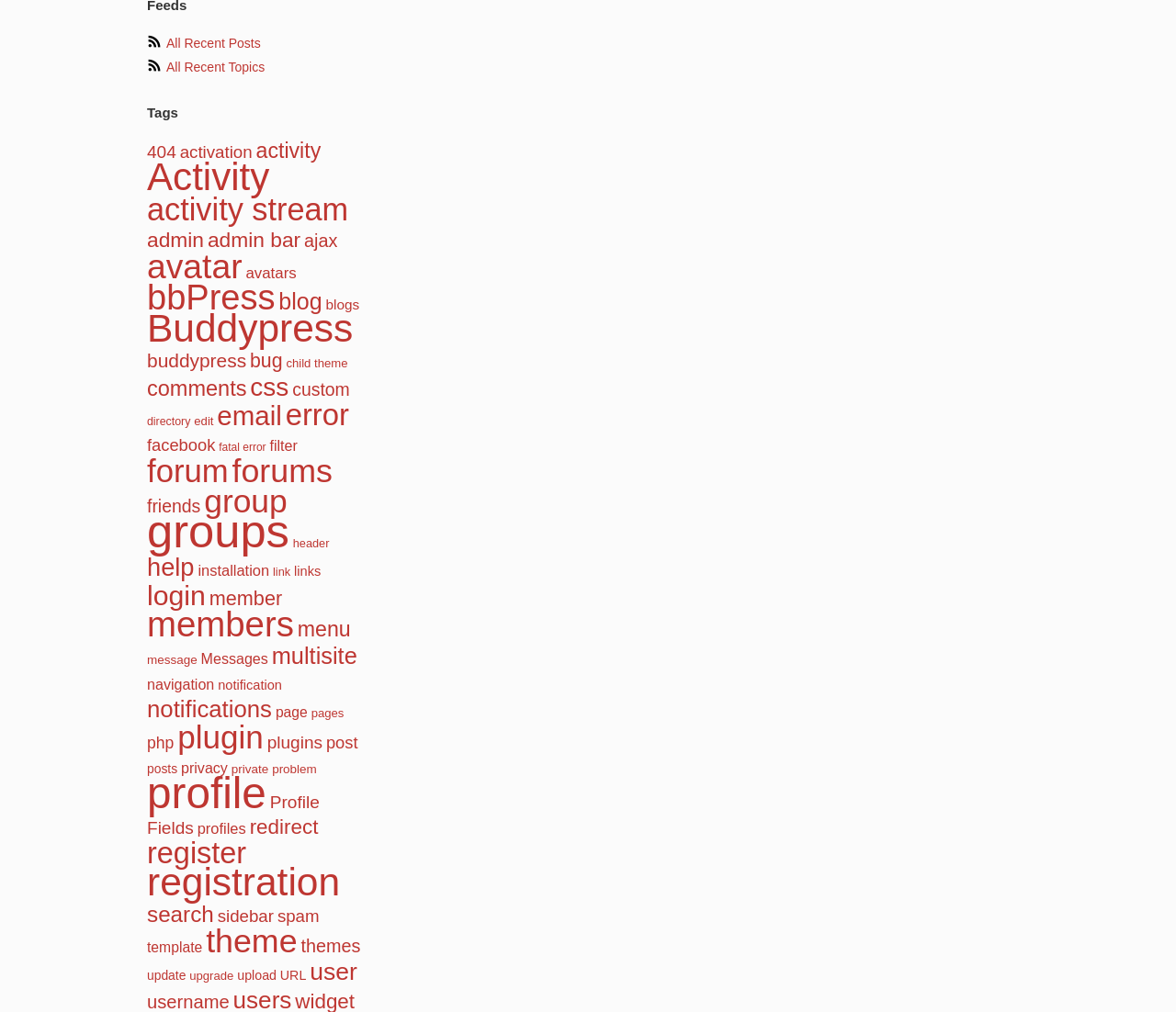Provide the bounding box coordinates for the UI element that is described as: "Profile Fields".

[0.125, 0.783, 0.272, 0.828]